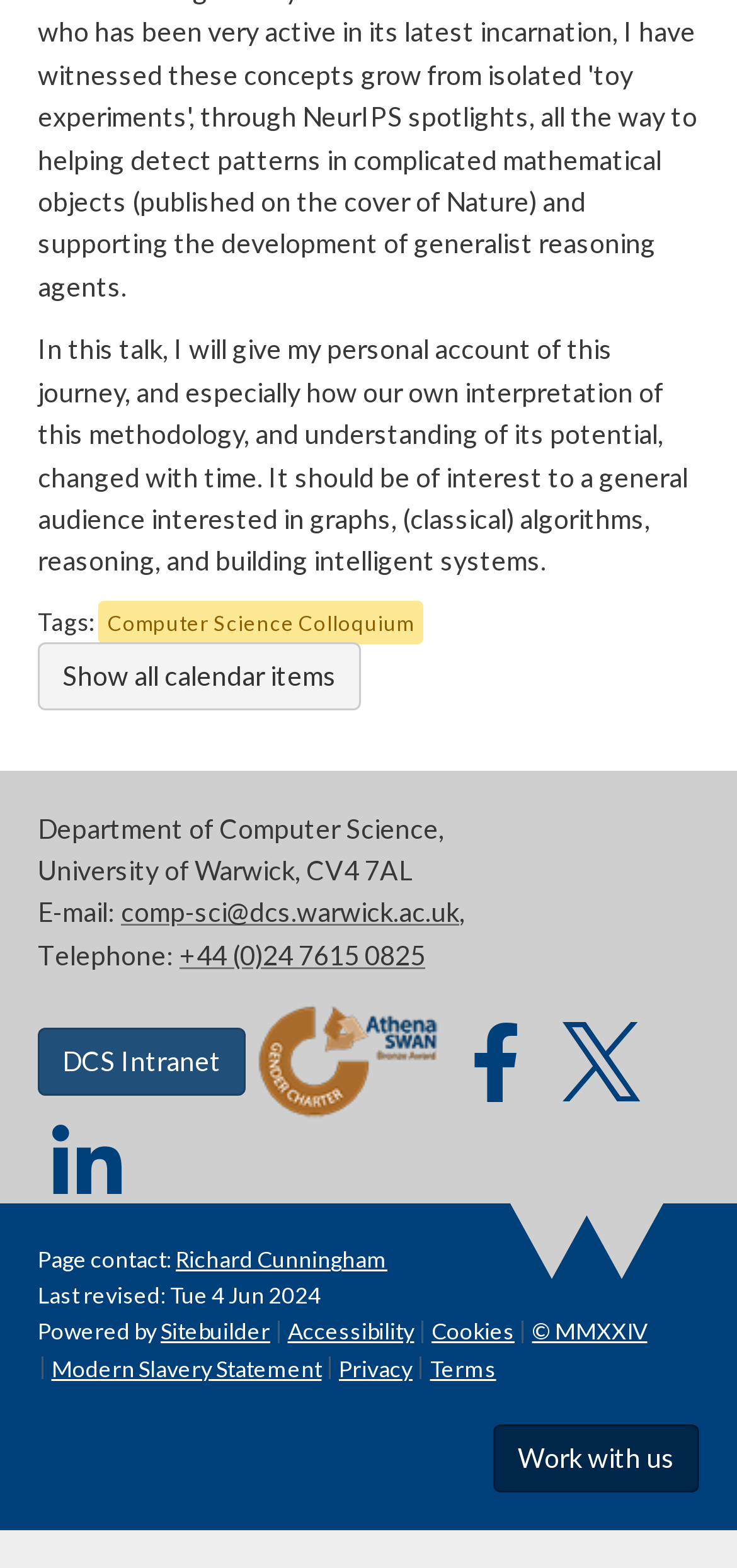What is the department mentioned on this webpage?
Offer a detailed and exhaustive answer to the question.

From the static text element with bounding box coordinates [0.051, 0.518, 0.603, 0.538], we can see that the department mentioned is the Department of Computer Science, which is likely part of the University of Warwick.